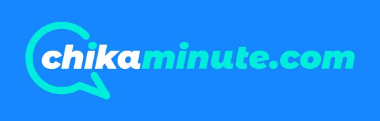What is the tone conveyed by the 'chika' font?
Please provide a comprehensive answer based on the visual information in the image.

The tone conveyed by the 'chika' font is casual and approachable, as stated in the caption, which describes the font as stylized and emphasizing a casual and approachable tone.